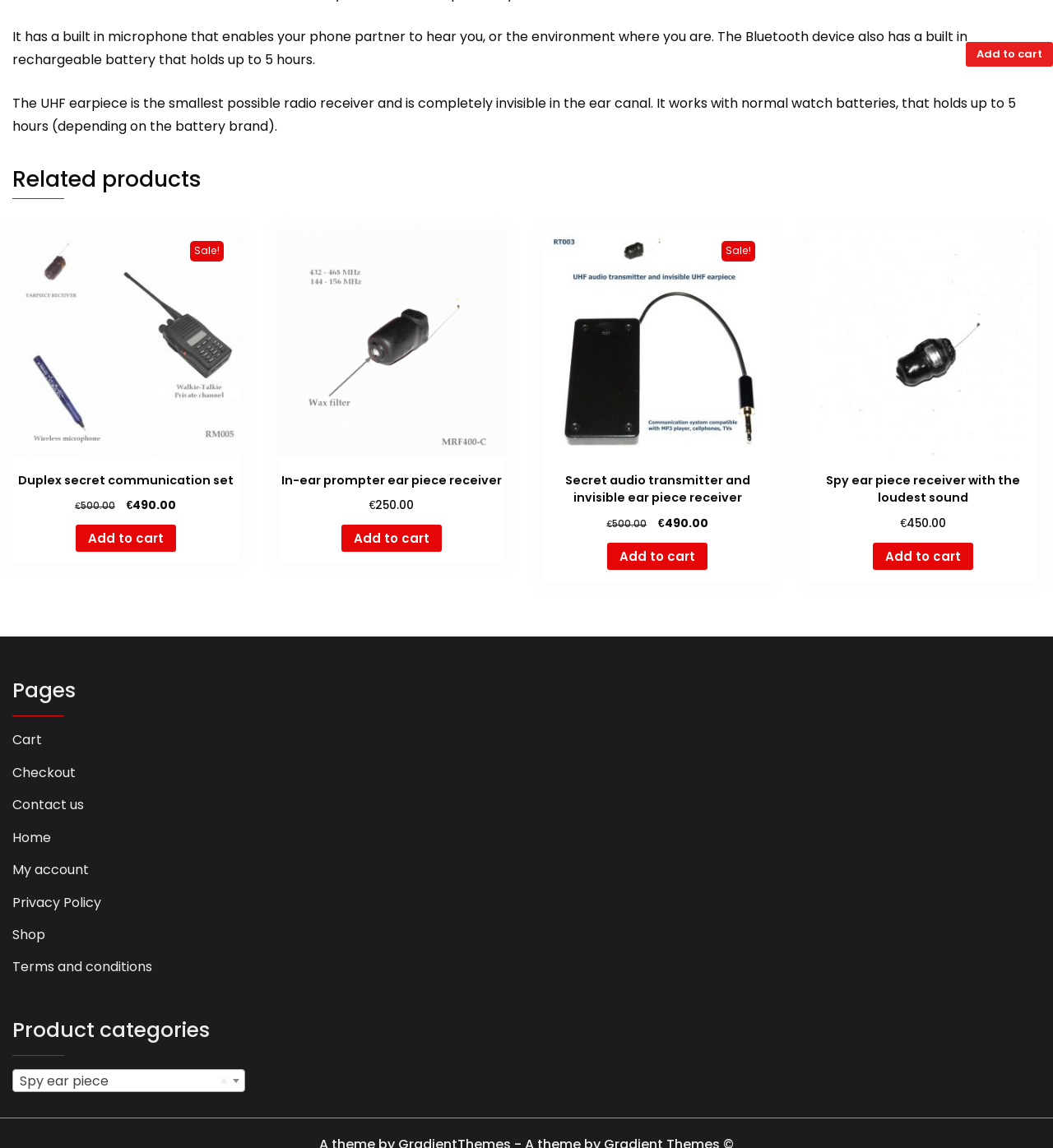Find the bounding box coordinates of the clickable area that will achieve the following instruction: "View archives from June 2024".

None